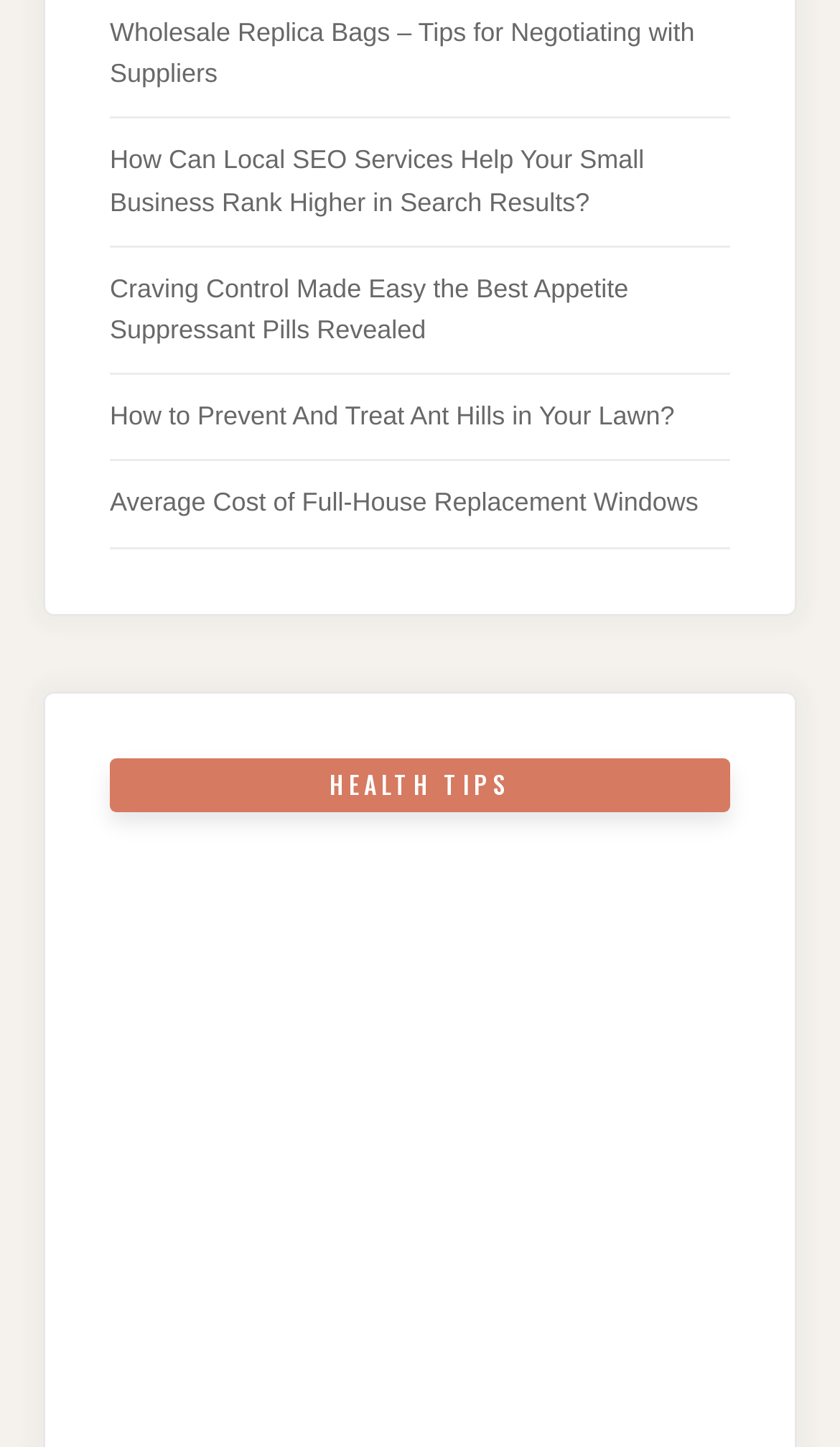How many links are above the 'HEALTH TIPS' heading? From the image, respond with a single word or brief phrase.

5